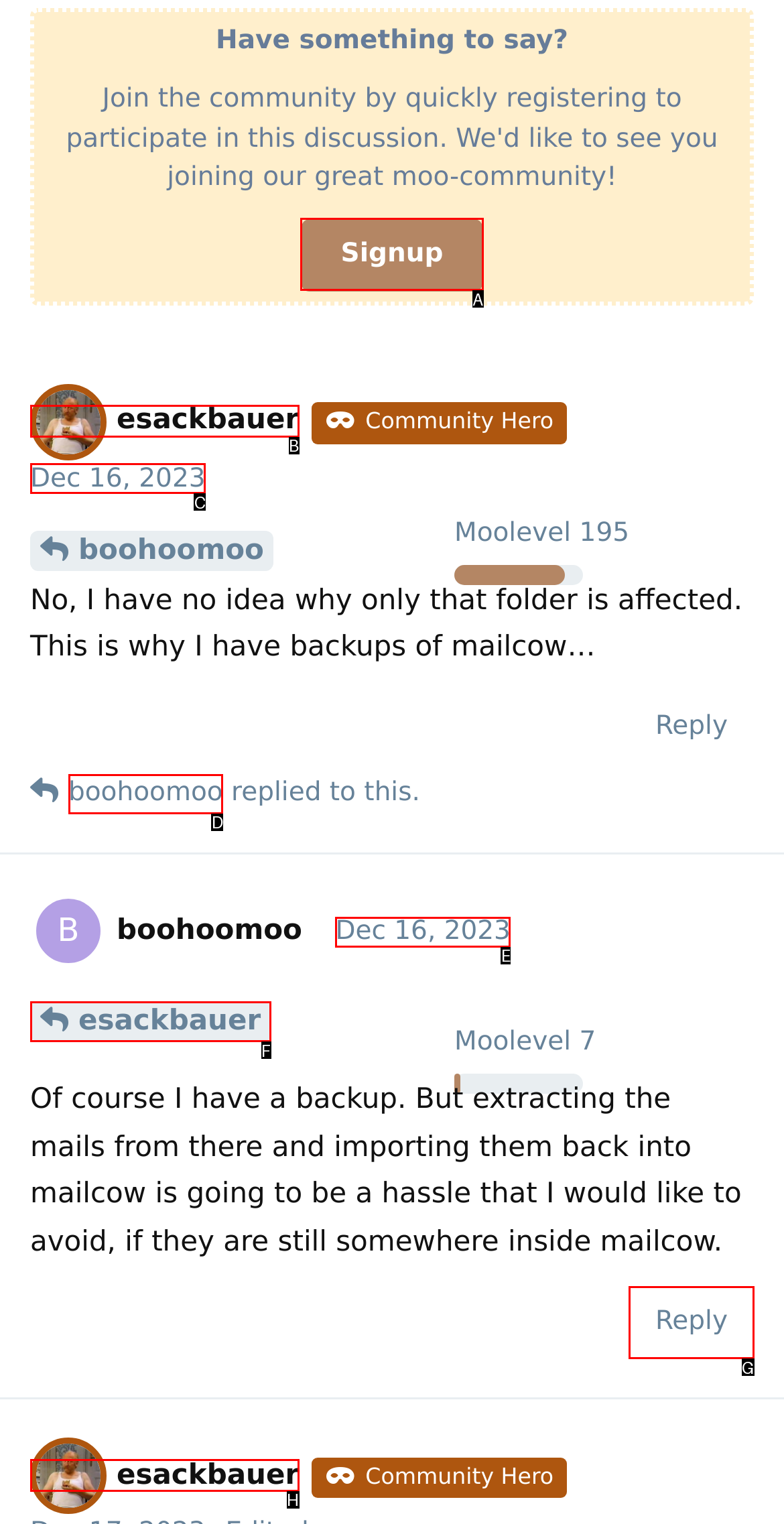Select the letter of the UI element that best matches: Dec 16, 2023
Answer with the letter of the correct option directly.

C